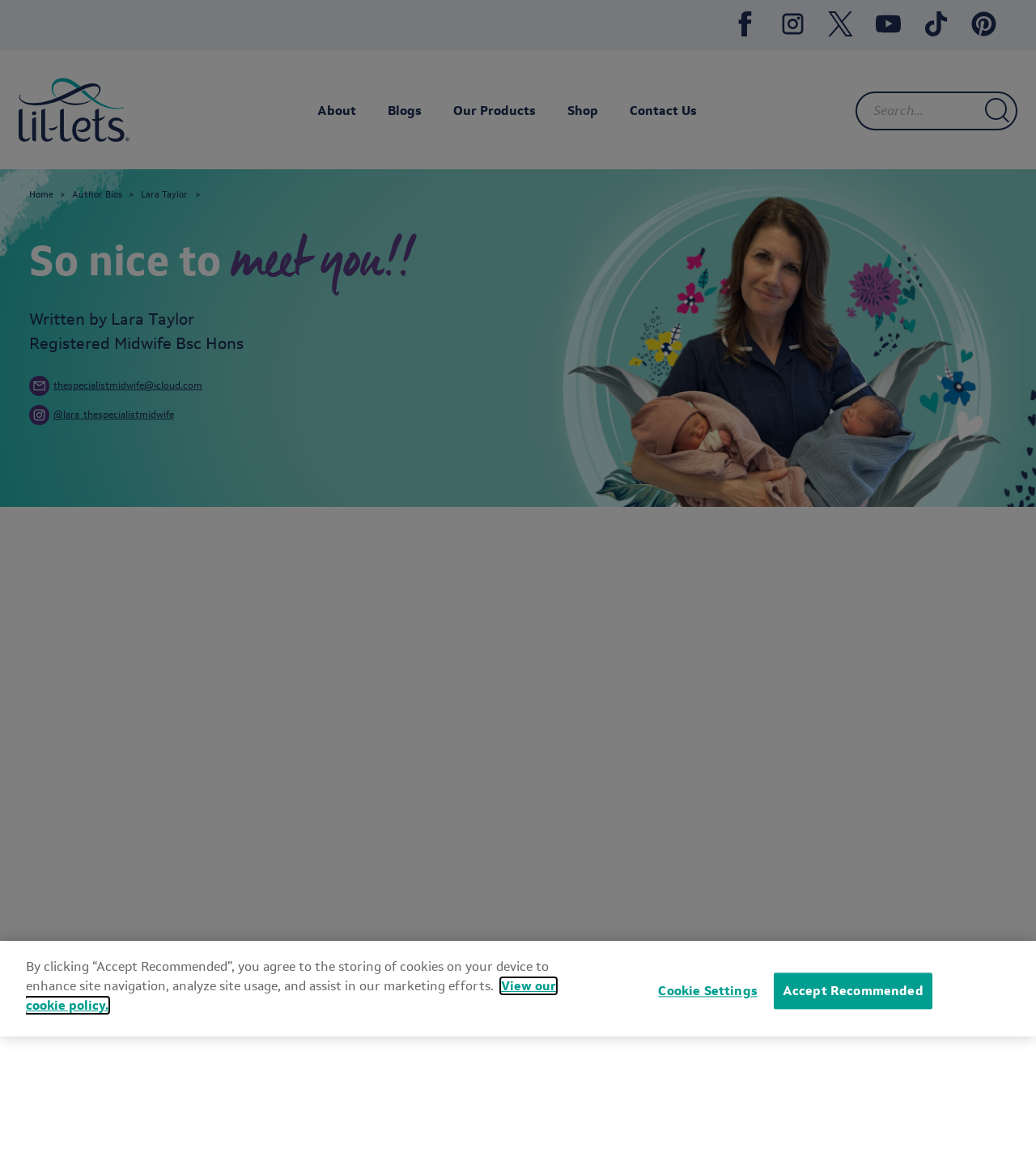Based on the visual content of the image, answer the question thoroughly: What is the purpose of the 'Search...' textbox?

The 'Search...' textbox is likely used to search for specific content within the website, allowing users to quickly find relevant information.